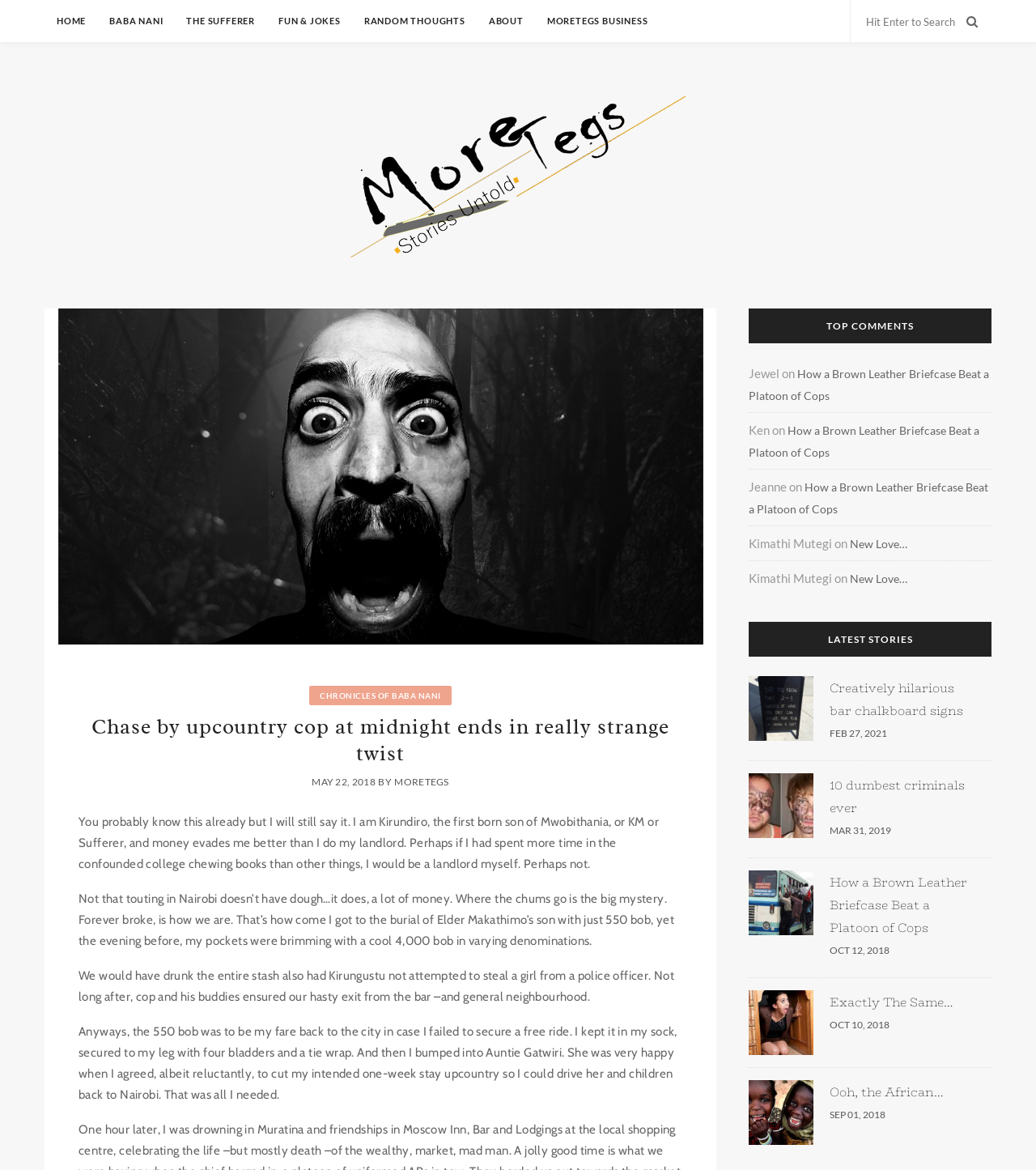Please indicate the bounding box coordinates for the clickable area to complete the following task: "Search for something". The coordinates should be specified as four float numbers between 0 and 1, i.e., [left, top, right, bottom].

[0.833, 0.008, 0.93, 0.03]